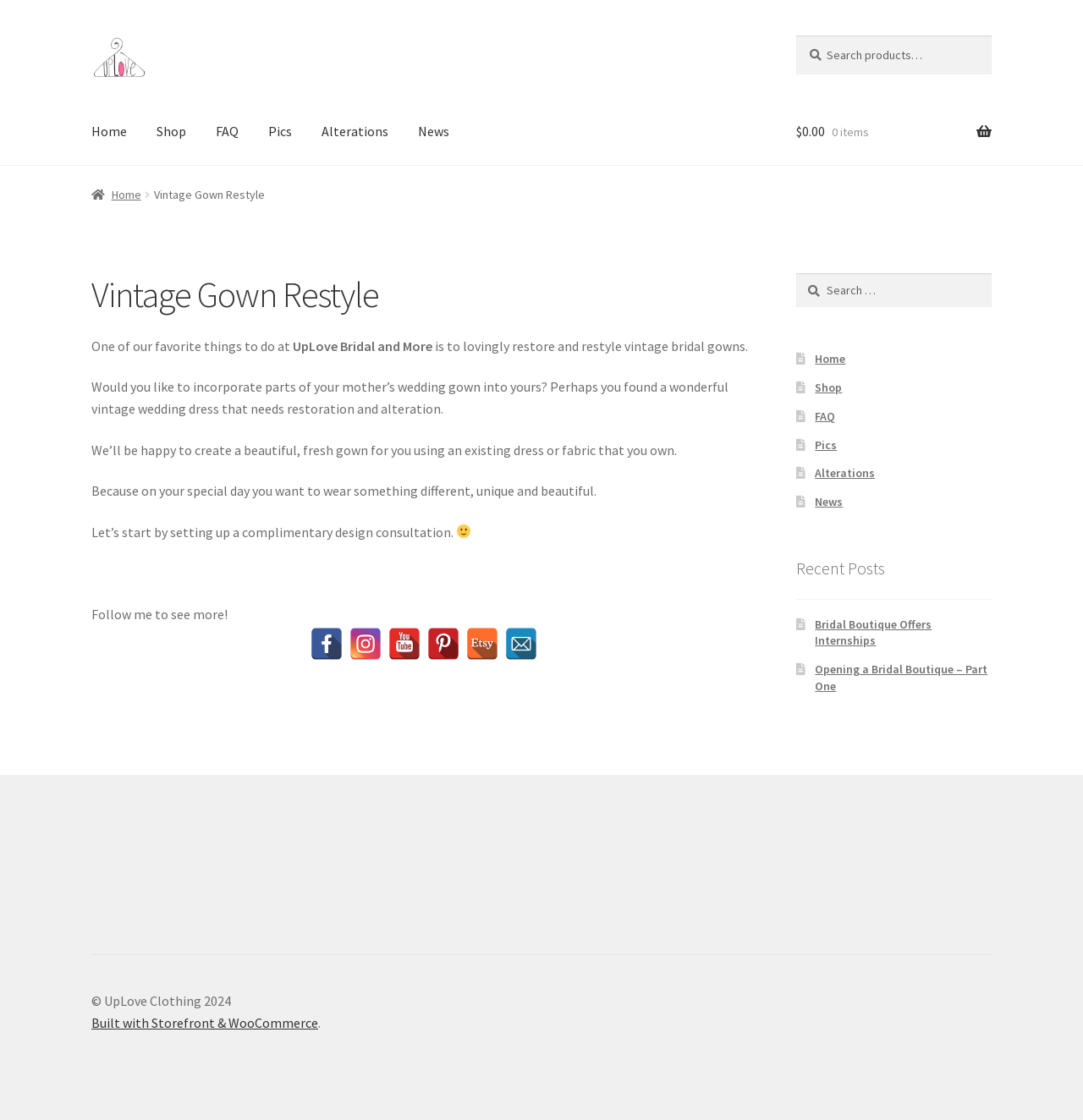What is the purpose of the website?
Using the details from the image, give an elaborate explanation to answer the question.

The purpose of the website can be inferred from the content of the webpage. The main article on the webpage talks about restoring and restyling vintage bridal gowns, which suggests that the website is focused on providing this service.